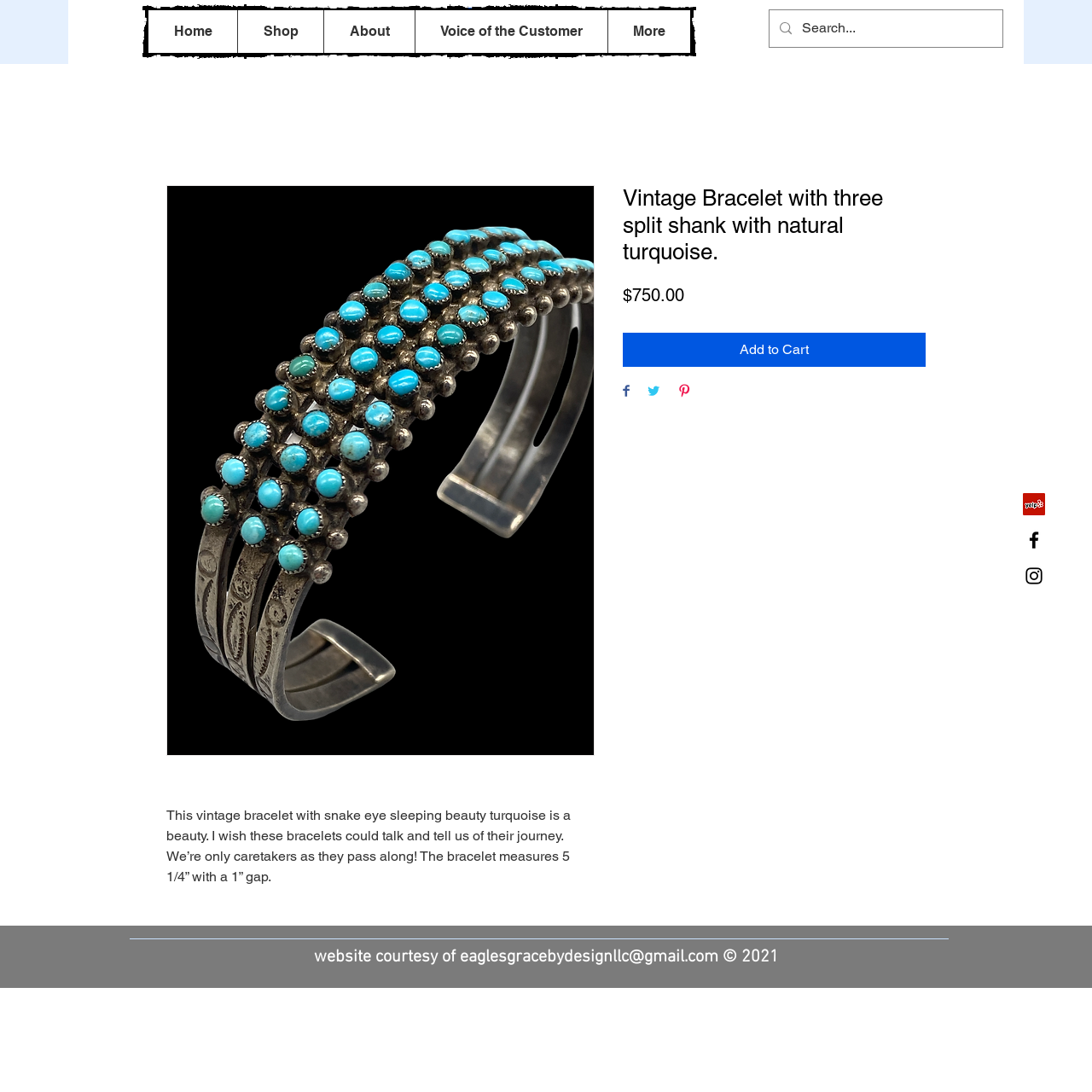How many navigation links are there? Based on the image, give a response in one word or a short phrase.

5